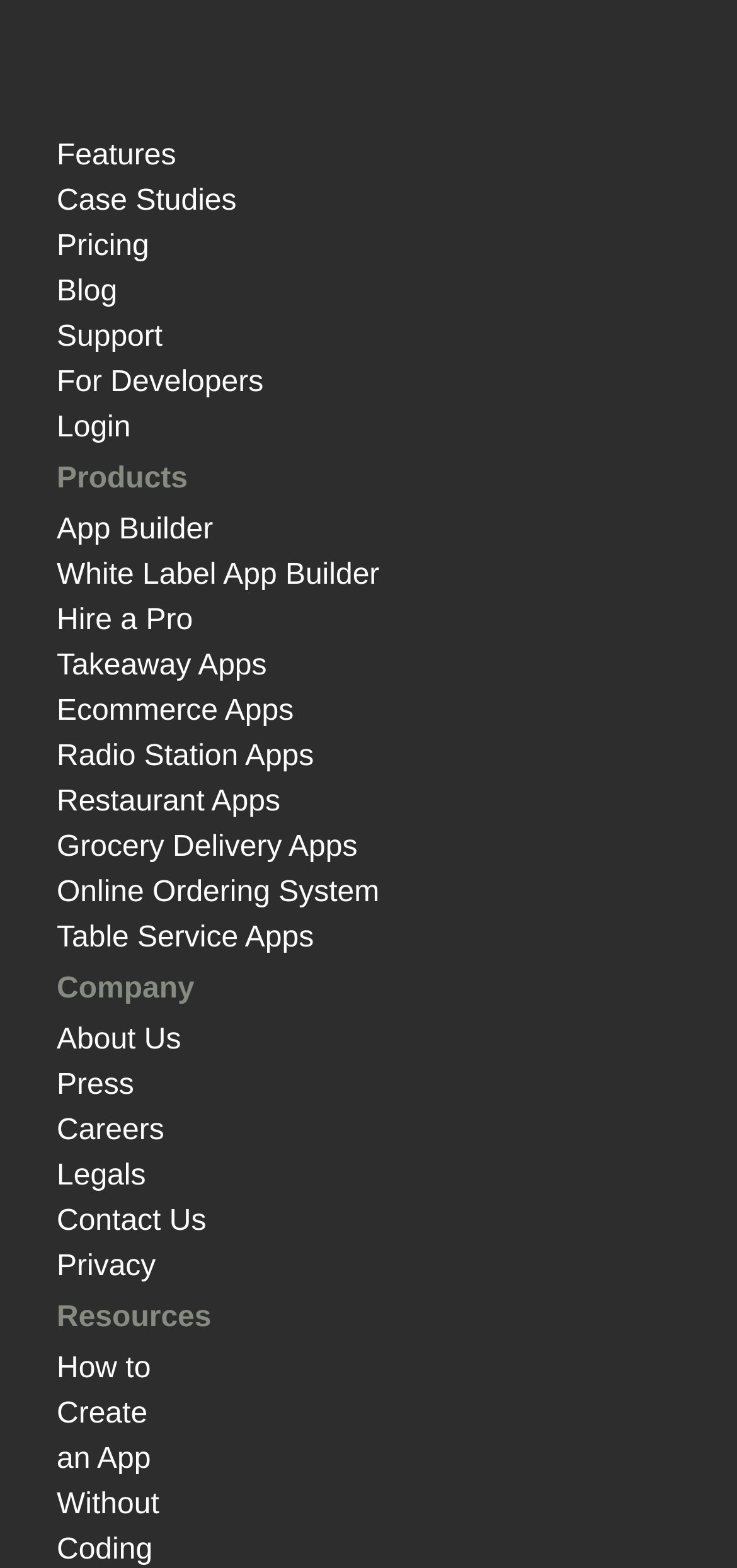What is the company section about?
Identify the answer in the screenshot and reply with a single word or phrase.

About Us, Press, Careers, etc.